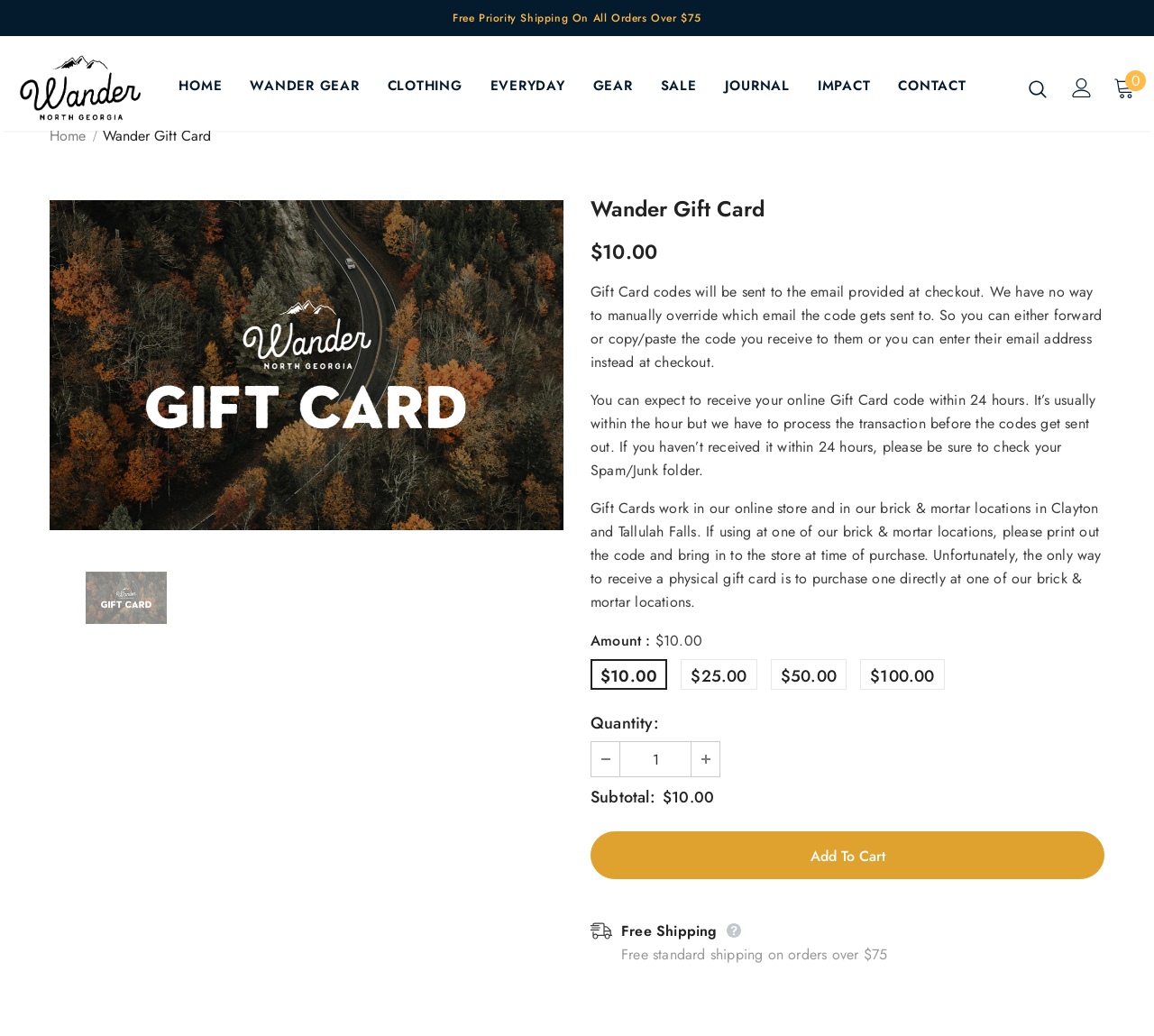Pinpoint the bounding box coordinates of the clickable area needed to execute the instruction: "Navigate to November 2021". The coordinates should be specified as four float numbers between 0 and 1, i.e., [left, top, right, bottom].

None